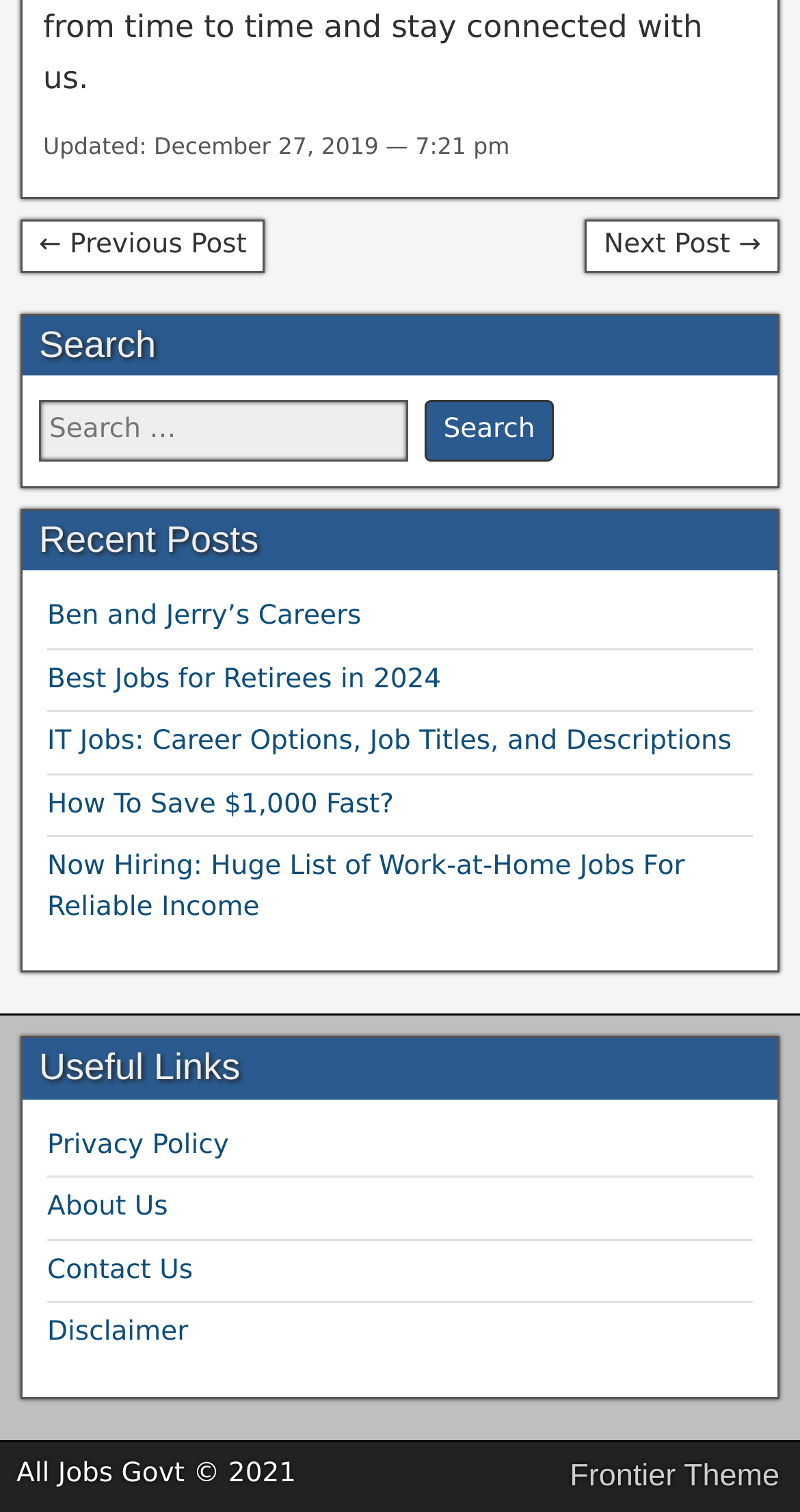How many links are there in the Recent Posts section?
Please provide a full and detailed response to the question.

I counted the number of links under the 'Recent Posts' heading, which are 'Ben and Jerry’s Careers', 'Best Jobs for Retirees in 2024', 'IT Jobs: Career Options, Job Titles, and Descriptions', 'How To Save $1,000 Fast?', and 'Now Hiring: Huge List of Work-at-Home Jobs For Reliable Income'.